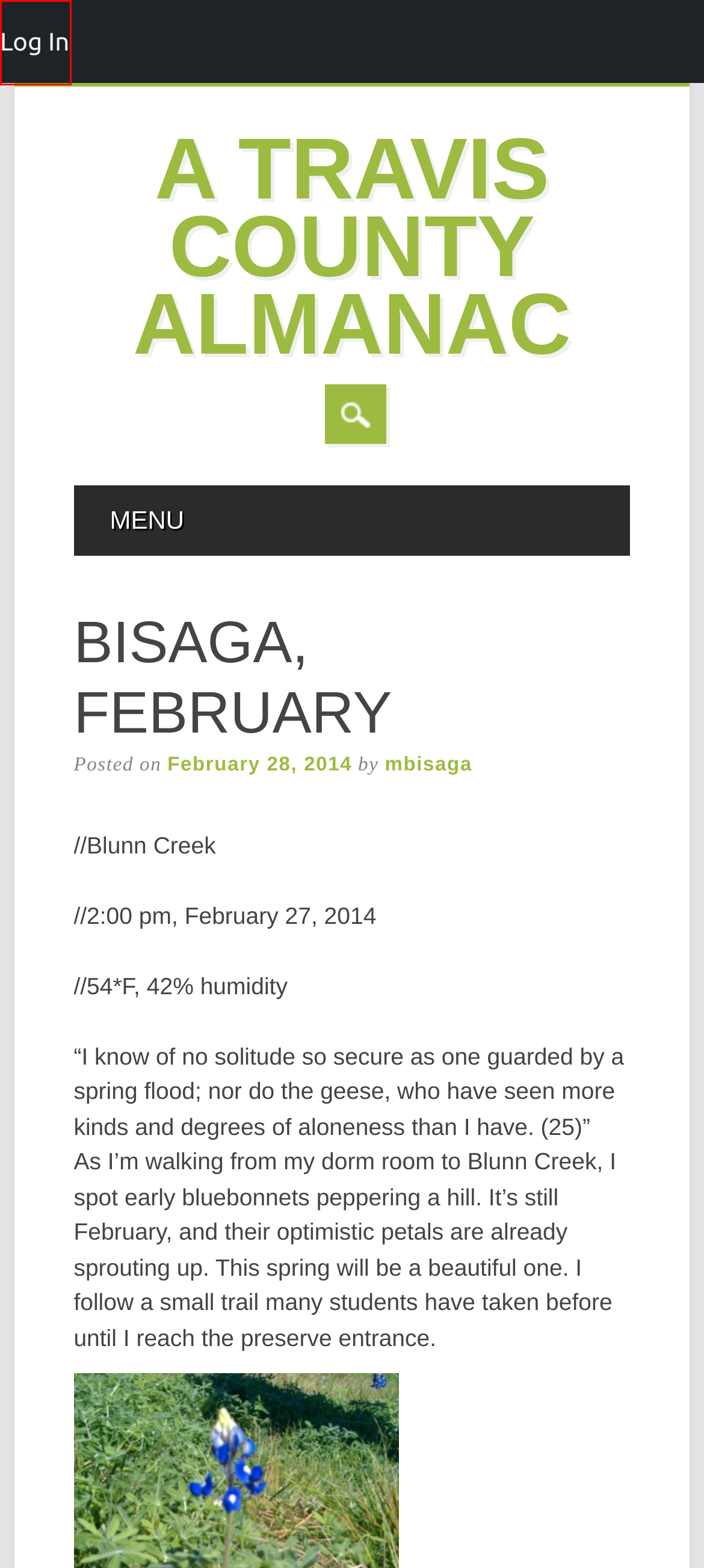Examine the webpage screenshot and identify the UI element enclosed in the red bounding box. Pick the webpage description that most accurately matches the new webpage after clicking the selected element. Here are the candidates:
A. A Travis County Almanac
B. A Travis County Almanac | Archives | 2015 | January
C. Log In ‹ A Travis County Almanac — WordPress
D. March 2014 | A Travis County Almanac
E. September Blog Post | A Travis County Almanac
F. A Travis County Almanac | Archives | 2014 | May
G. mbisaga | A Travis County Almanac
H. September | A Travis County Almanac

C